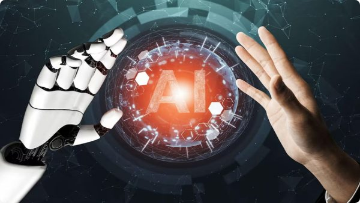Detail every visible element in the image extensively.

The image depicts a striking visual representation of the interaction between humans and artificial intelligence (AI). On the left, a robotic hand with a sleek, metallic design reaches towards a glowing orb centered with the letters "AI" in bold, bright orange. This orb is surrounded by a web of interconnected lines and digital elements, symbolizing the vast network and intelligence of AI technology. On the right, a human hand extends toward the AI, suggesting a moment of collaboration or connection between human consciousness and advanced technology. The background features a gradient of colors and geometric patterns that enhance the futuristic theme, underlining the transformative impact of AI in various aspects of life and technology. This image effectively captures the essence of how AI is revolutionizing our world, illustrating both the potential for innovation and the symbiotic relationship between humans and machines.